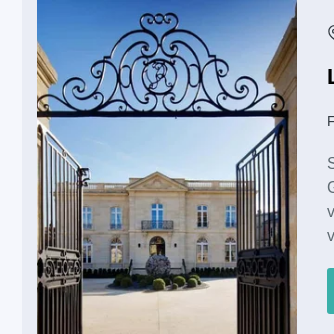Thoroughly describe the content and context of the image.

The image showcases the elegant entrance gate of La Grande Maison de Bernard Magrez, a luxurious hotel set in a beautifully restored mansion that evokes the grandeur of historical architecture. The grand façade of the hotel, framed by ornate wrought-iron gates, highlights its exquisite design and attention to detail. Guests are welcomed to a serene atmosphere that embodies old-world glamour, complete with manicured gardens and sophisticated surroundings. La Grande Maison offers sumptuous accommodations paired with exceptional dining experiences, including a two-Michelin star restaurant led by renowned chef Pierre Gagnaire. This is an ideal destination for those looking to indulge in the French art de vivre while enjoying top-tier service and a rich culinary journey in Bordeaux, France.